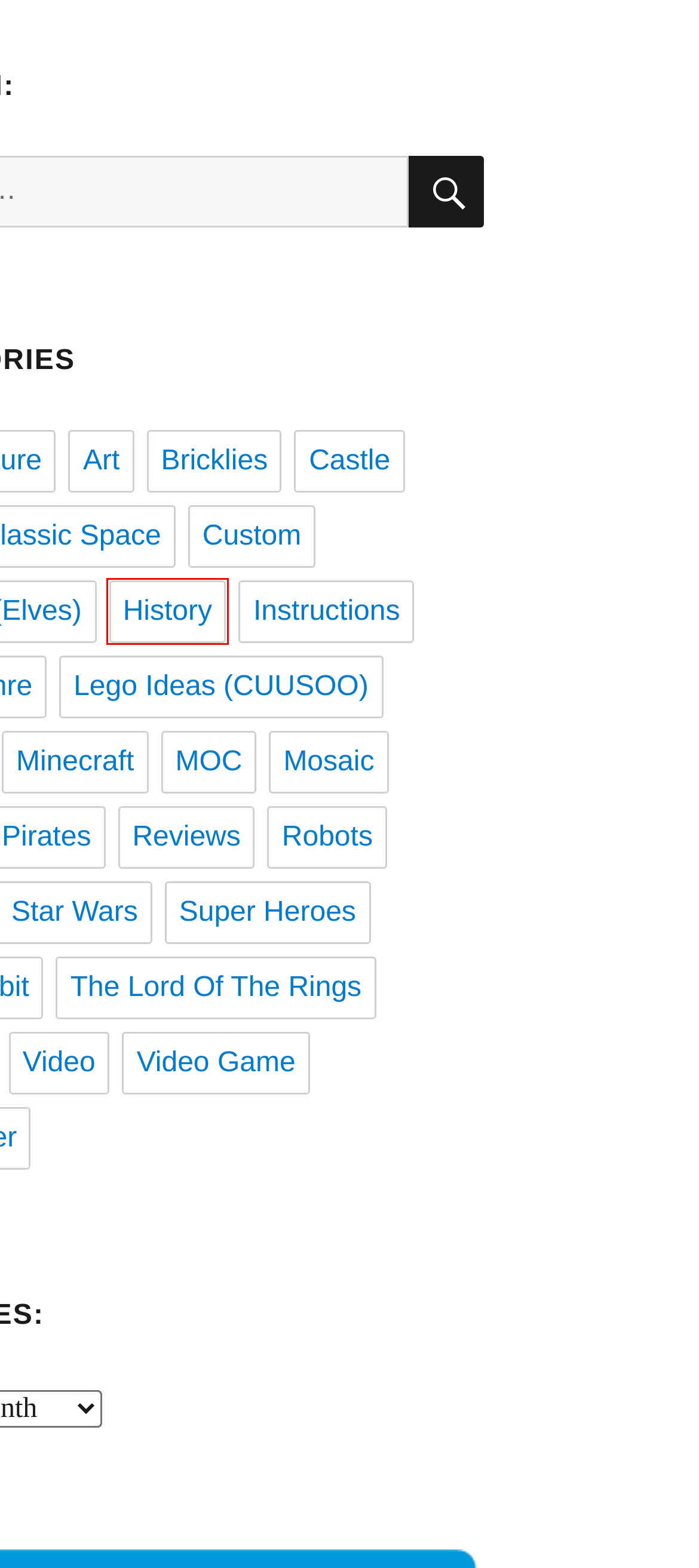Analyze the webpage screenshot with a red bounding box highlighting a UI element. Select the description that best matches the new webpage after clicking the highlighted element. Here are the options:
A. History Archives - EverydayBricks
B. The Lord Of The Rings Archives - EverydayBricks
C. Mosaic Archives - EverydayBricks
D. Video Archives - EverydayBricks
E. Castle Archives - EverydayBricks
F. Bricklies
G. Video Game Archives - EverydayBricks
H. MOC Archives - EverydayBricks

A